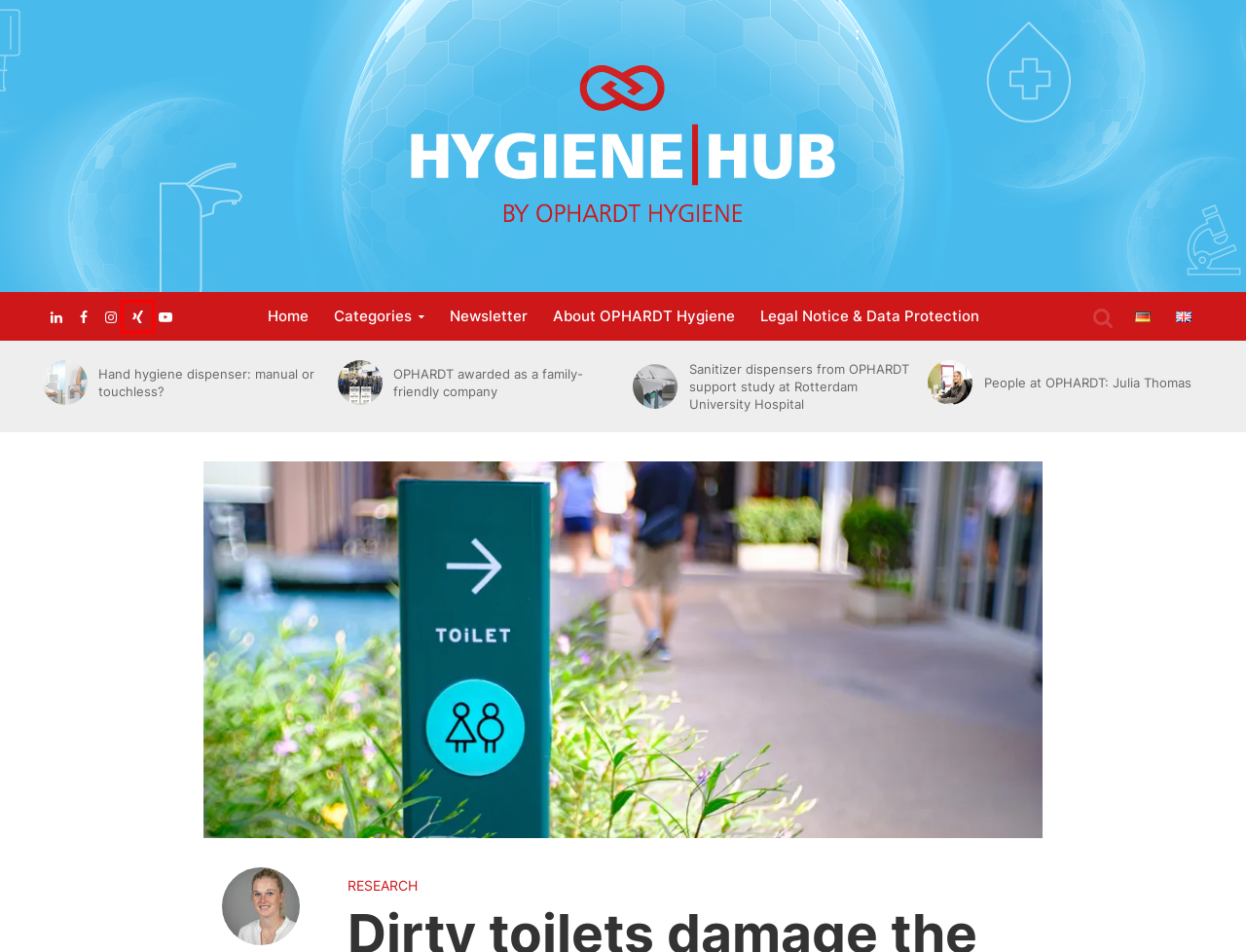You have a screenshot of a webpage with a red rectangle bounding box. Identify the best webpage description that corresponds to the new webpage after clicking the element within the red bounding box. Here are the candidates:
A. News in Hand Hygiene and Infection Prevention | Hygiene Hub
B. Products Archives | Hygiene Hub
C. XING
D. Legal Notice & Data Protection | Hygiene Hub
E. Hand hygiene dispenser: manual or touchless?
F. OPHARDT participated in a big German hygiene congress
G. World Hand Hygiene Day 2024 is all about knowledge
H. OPHARDT awarded as a family-friendly company

C